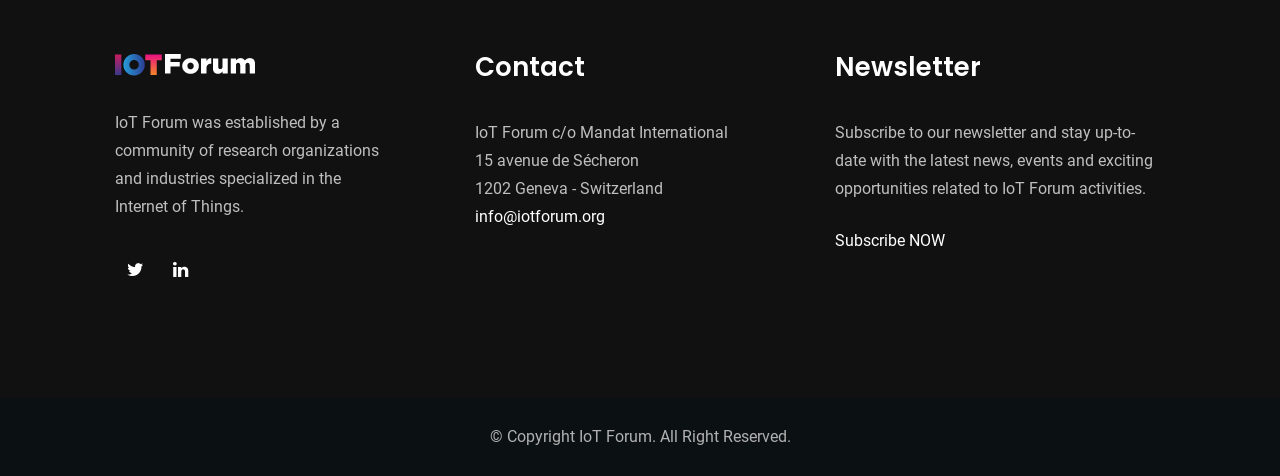What is the name of the organization?
Look at the image and respond to the question as thoroughly as possible.

The name of the organization can be found in the StaticText element with the text 'IoT Forum was established by a community of research organizations and industries specialized in the Internet of Things.'